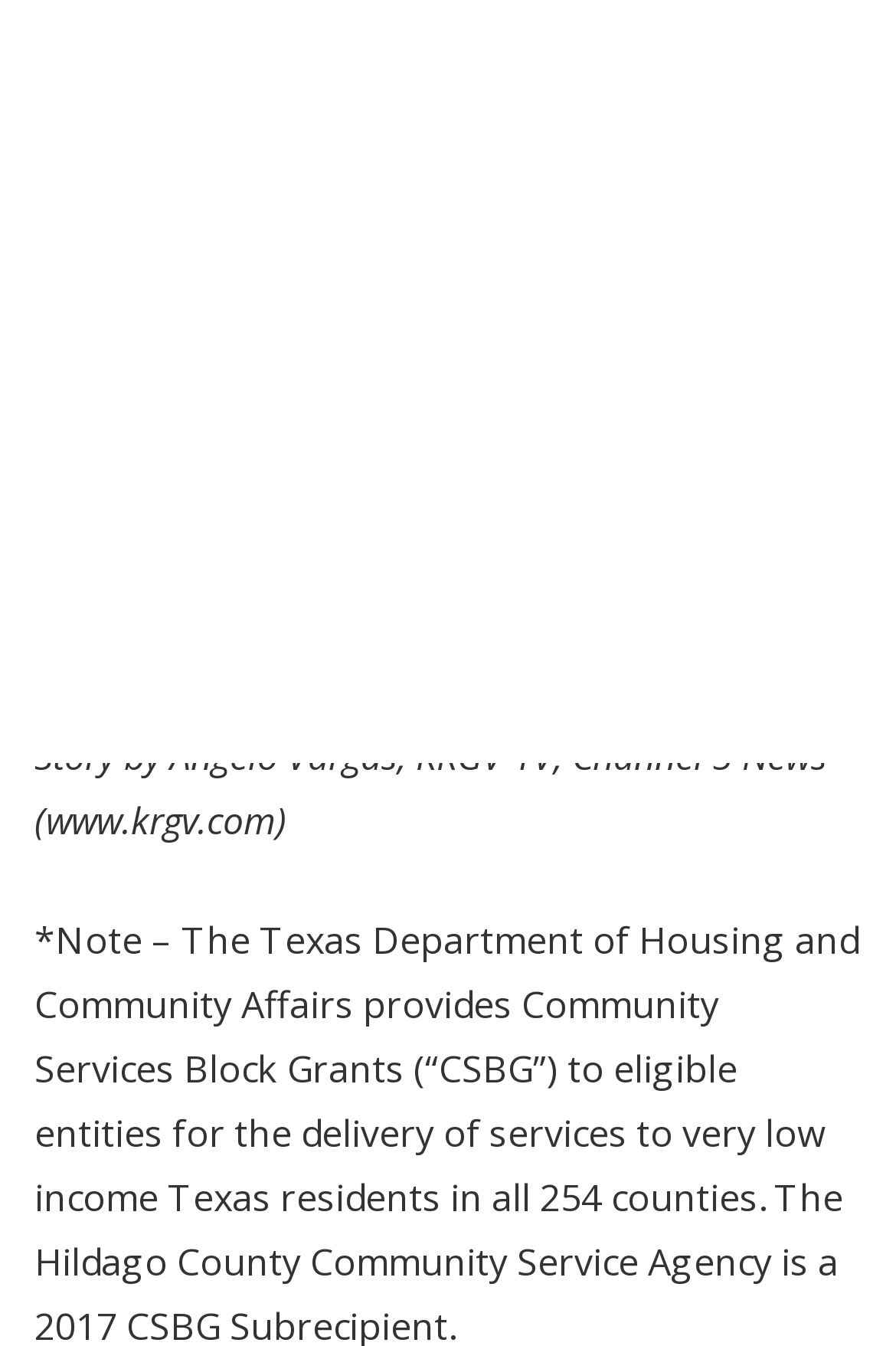Predict the bounding box coordinates of the UI element that matches this description: "admin". The coordinates should be in the format [left, top, right, bottom] with each value between 0 and 1.

[0.436, 0.461, 0.538, 0.493]